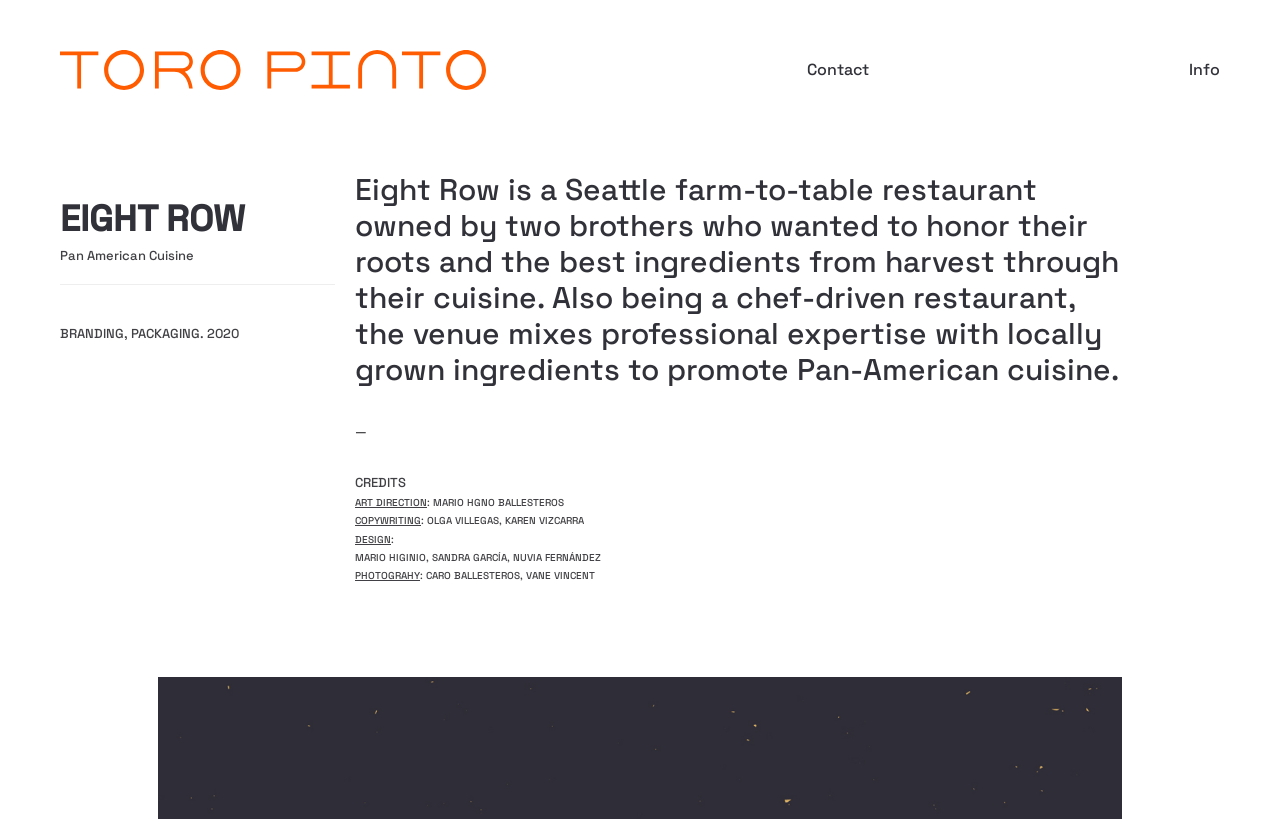Please reply to the following question with a single word or a short phrase:
How many photographers are credited?

Two